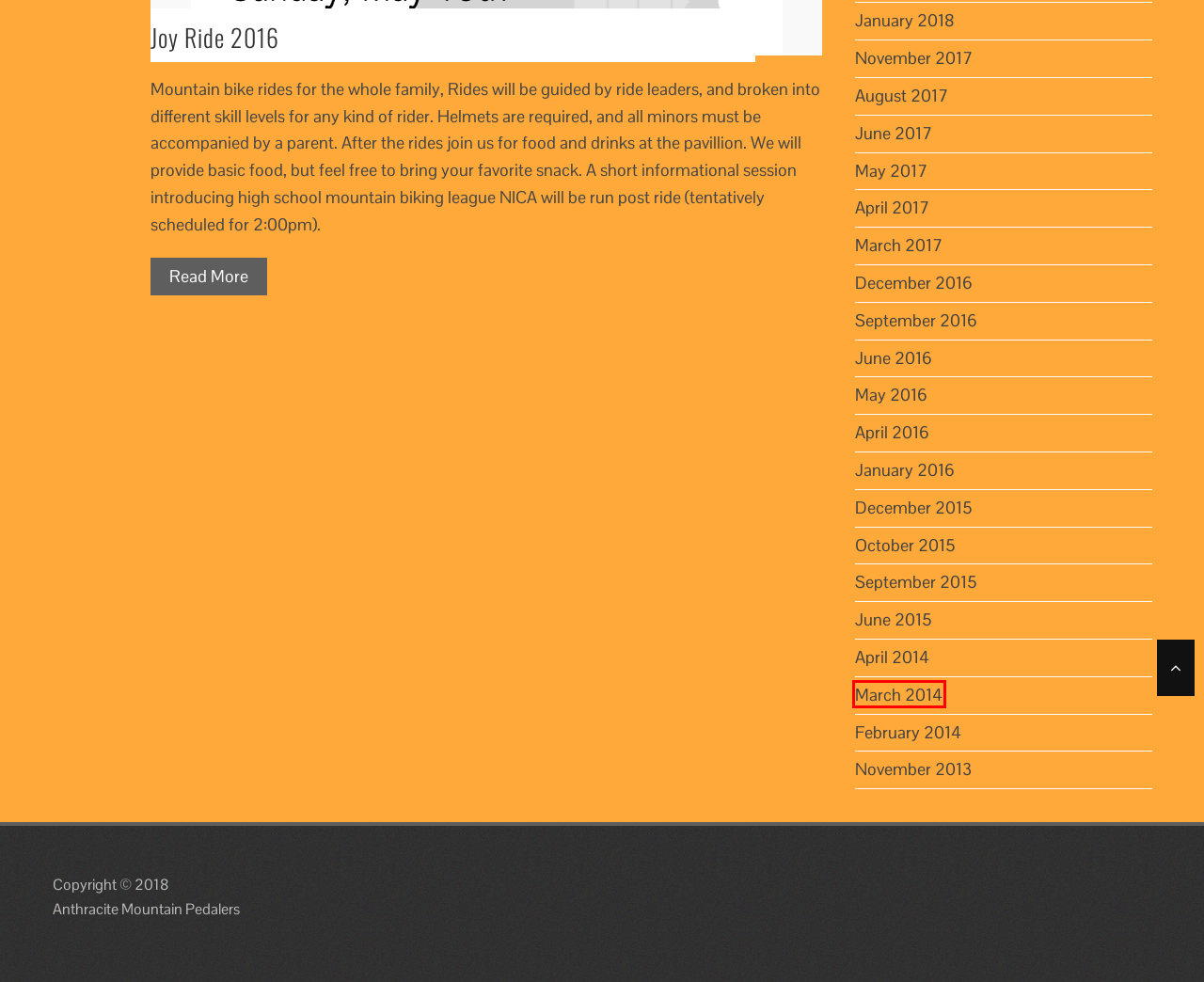Consider the screenshot of a webpage with a red bounding box and select the webpage description that best describes the new page that appears after clicking the element inside the red box. Here are the candidates:
A. September 2015 – Anthracite Mountain Pedalers
B. April 2017 – Anthracite Mountain Pedalers
C. January 2016 – Anthracite Mountain Pedalers
D. June 2015 – Anthracite Mountain Pedalers
E. March 2014 – Anthracite Mountain Pedalers
F. December 2016 – Anthracite Mountain Pedalers
G. January 2018 – Anthracite Mountain Pedalers
H. April 2014 – Anthracite Mountain Pedalers

E